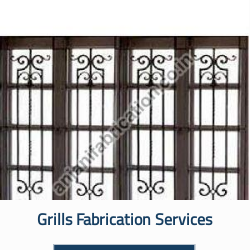What type of patterns do the grills feature?
Provide an in-depth answer to the question, covering all aspects.

The grills display intricate designs, featuring curved patterns that enhance both aesthetic appeal and security, making them a unique and functional solution.